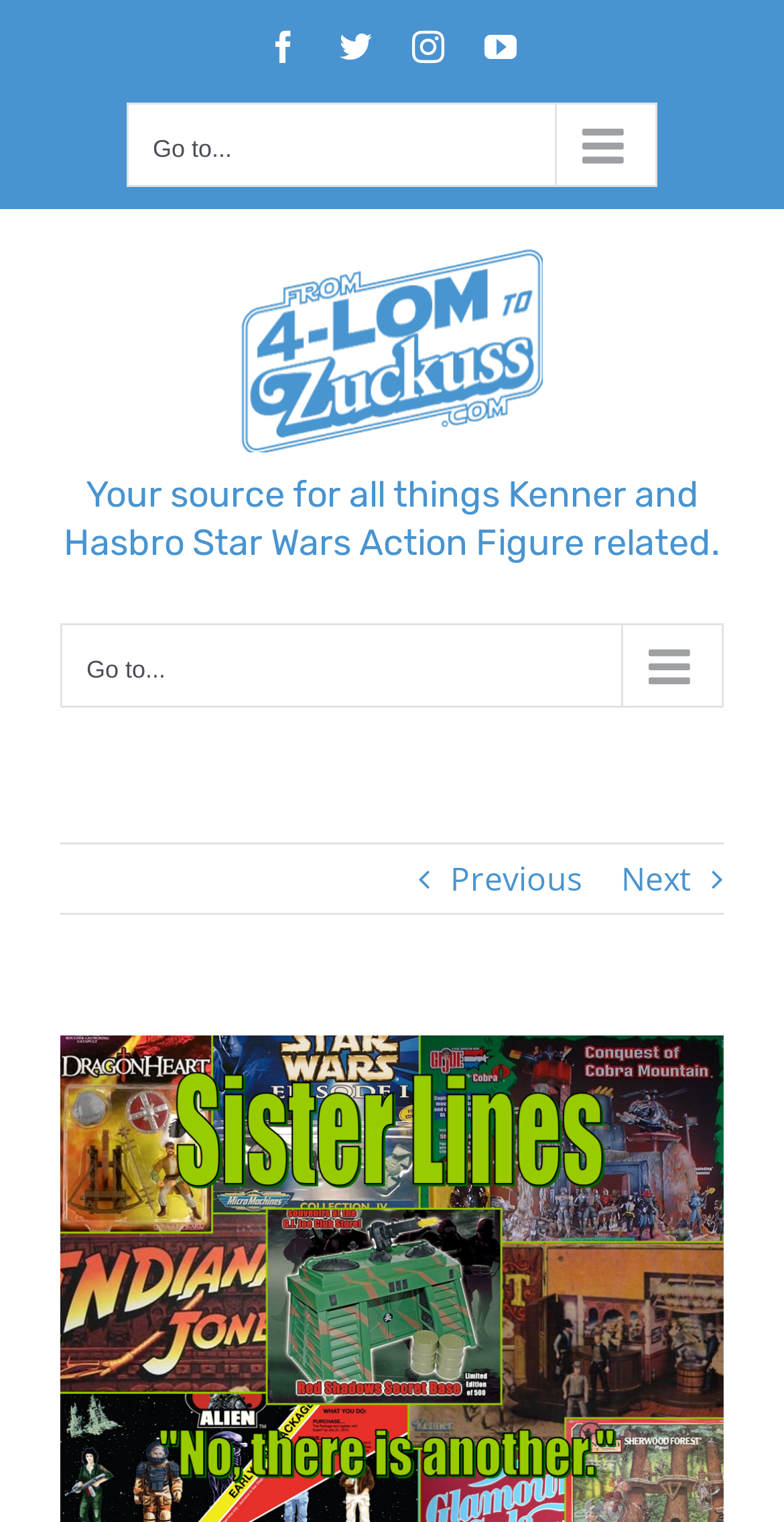Offer a meticulous caption that includes all visible features of the webpage.

The webpage is about a Star Wars action figure collector's community, specifically focused on Kenner and Hasbro figures. At the top left, there is a logo of "From 4-LOM to Zuckuss.com" with an image of the logo. Next to the logo, there is a heading that describes the website as a source for all things related to Kenner and Hasbro Star Wars action figures.

Below the logo and heading, there are social media links to Facebook, Twitter, Instagram, and YouTube, aligned horizontally. On the top right, there is a secondary mobile menu button with an icon, which can be expanded to show more options.

In the main content area, there is a navigation menu with a "Go to..." button that controls the mobile menu for the home page. Below the navigation menu, there are two links, "Previous" and "Next", which are likely used for pagination. 

At the bottom of the page, there is a static text "View Larger Image", which suggests that there are images on the page that can be enlarged.